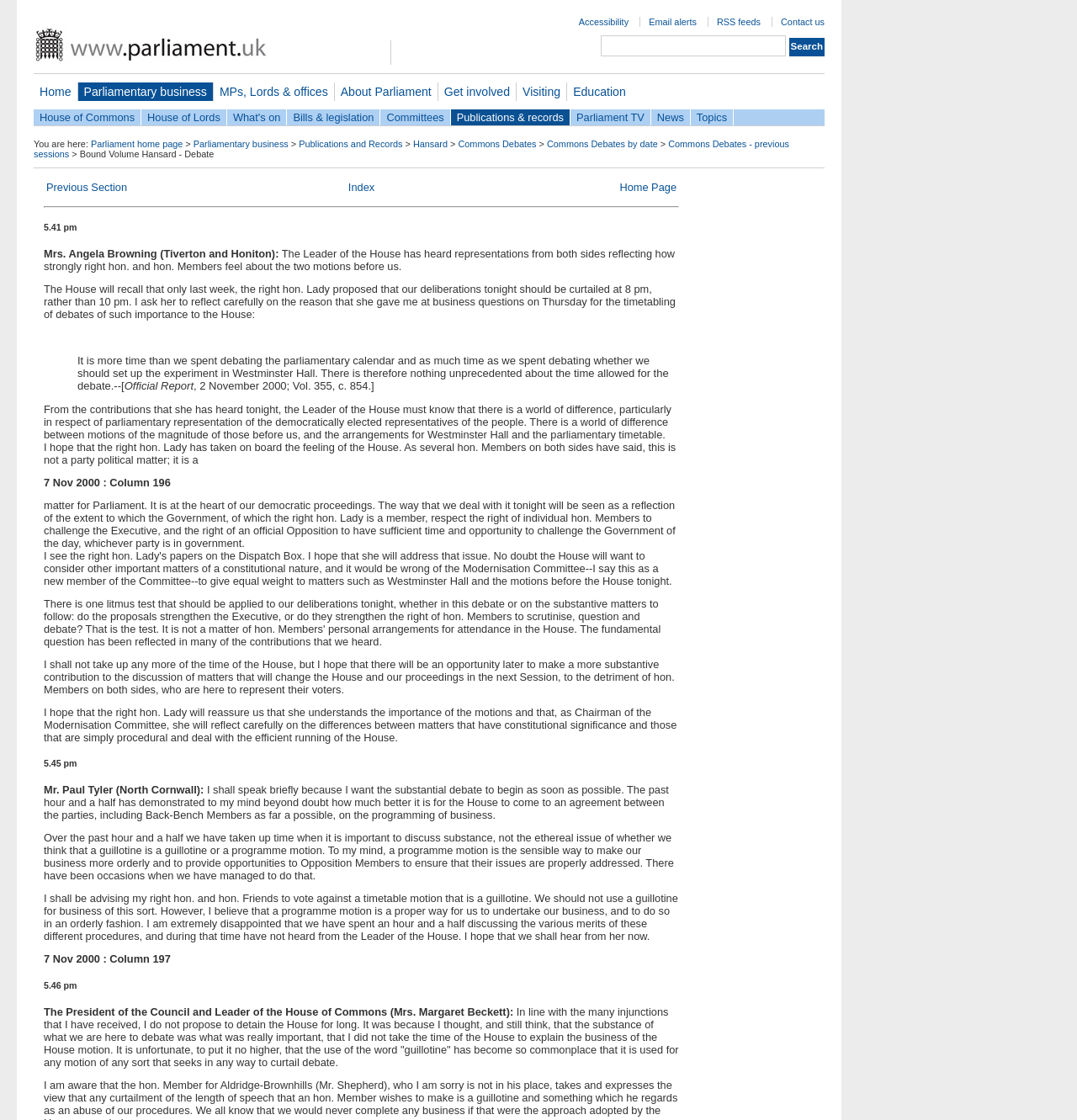Identify the bounding box for the UI element specified in this description: "Login". The coordinates must be four float numbers between 0 and 1, formatted as [left, top, right, bottom].

None